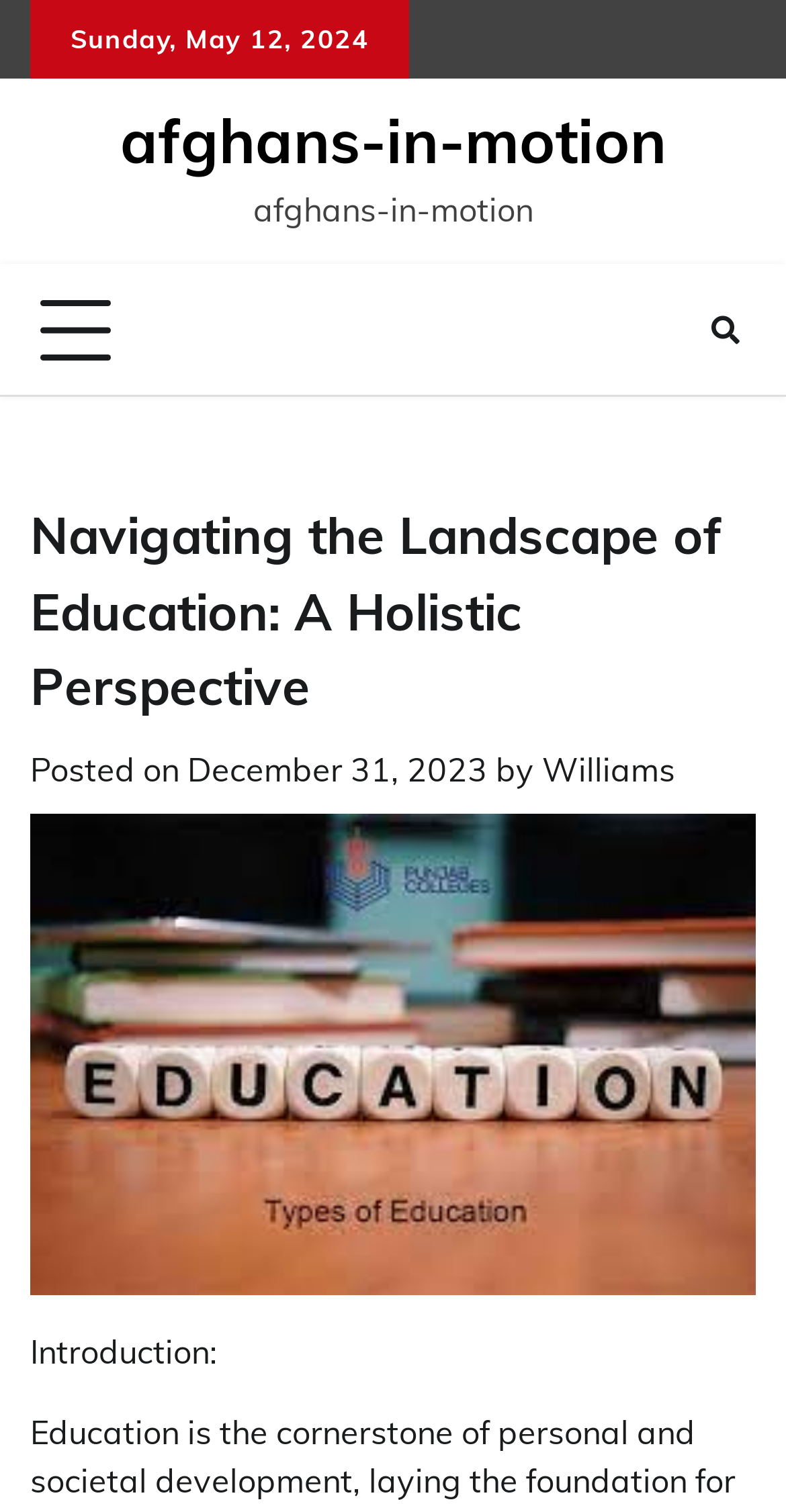What is the author of the latest article?
Please provide a detailed and comprehensive answer to the question.

I found the author of the latest article by looking at the link 'Williams' which is located below the text 'by' and above the text 'Introduction:'.